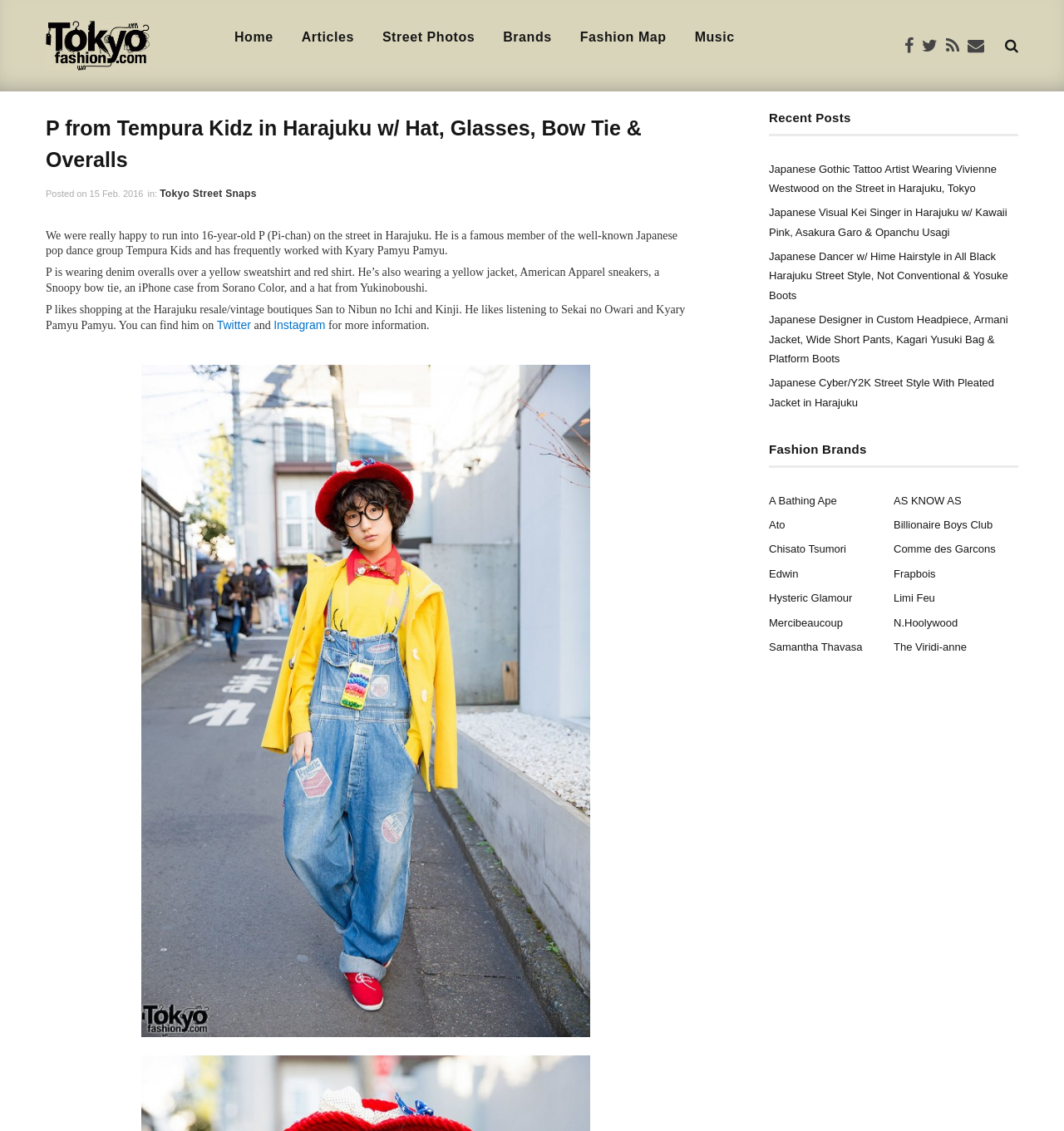Give a one-word or short phrase answer to the question: 
What is the name of the group P is a member of?

Tempura Kids